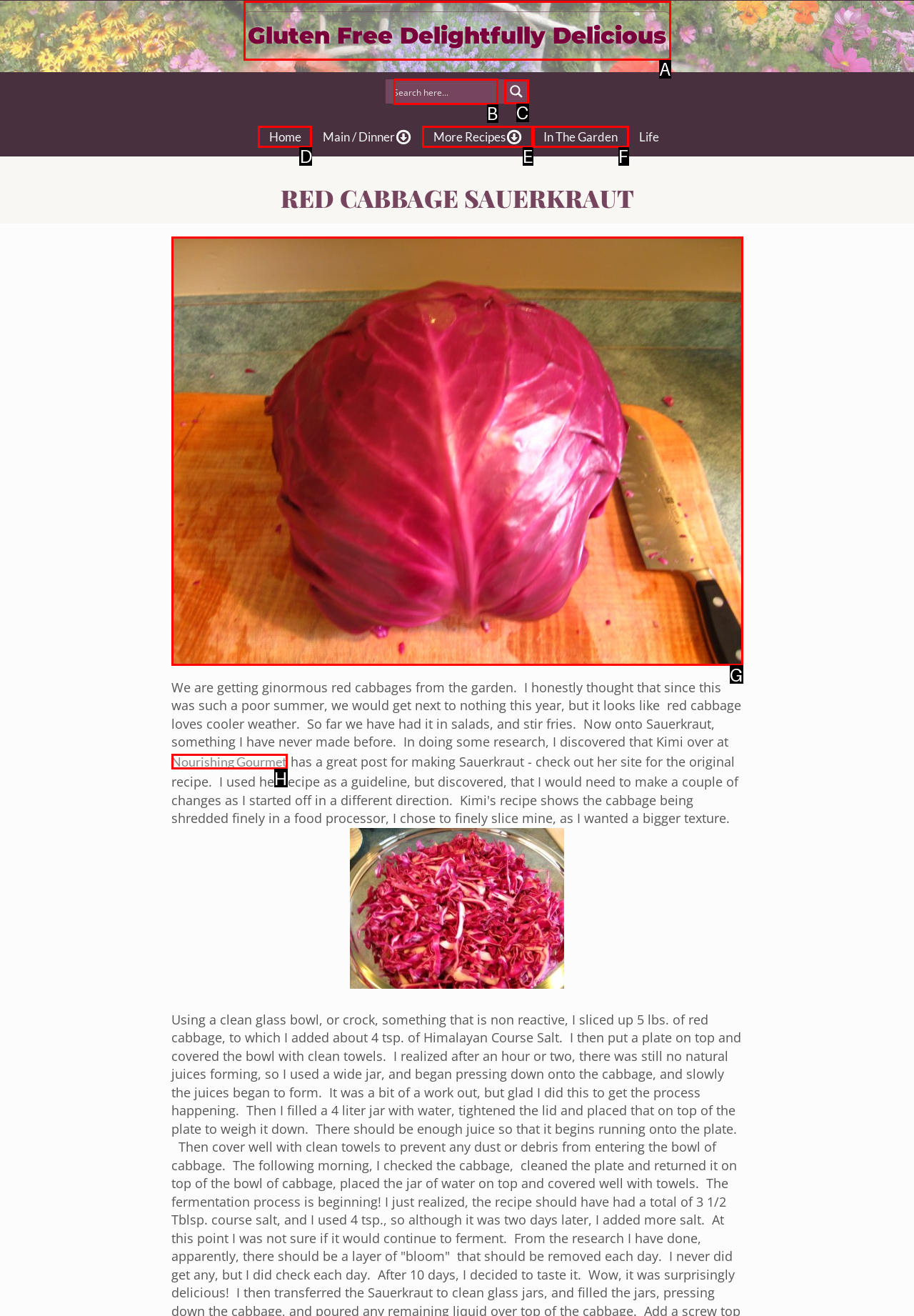Which lettered option matches the following description: More Recipes
Provide the letter of the matching option directly.

E